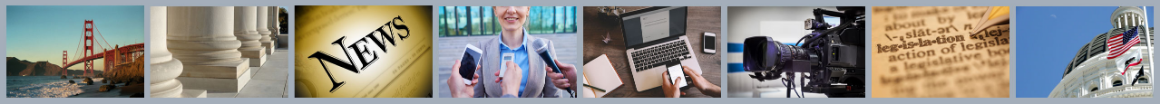What is the theme of the artistic representation?
Could you please answer the question thoroughly and with as much detail as possible?

The image features an artistic representation of the word 'News', emphasizing the importance of information dissemination in society, highlighting the significance of news in communication and media.